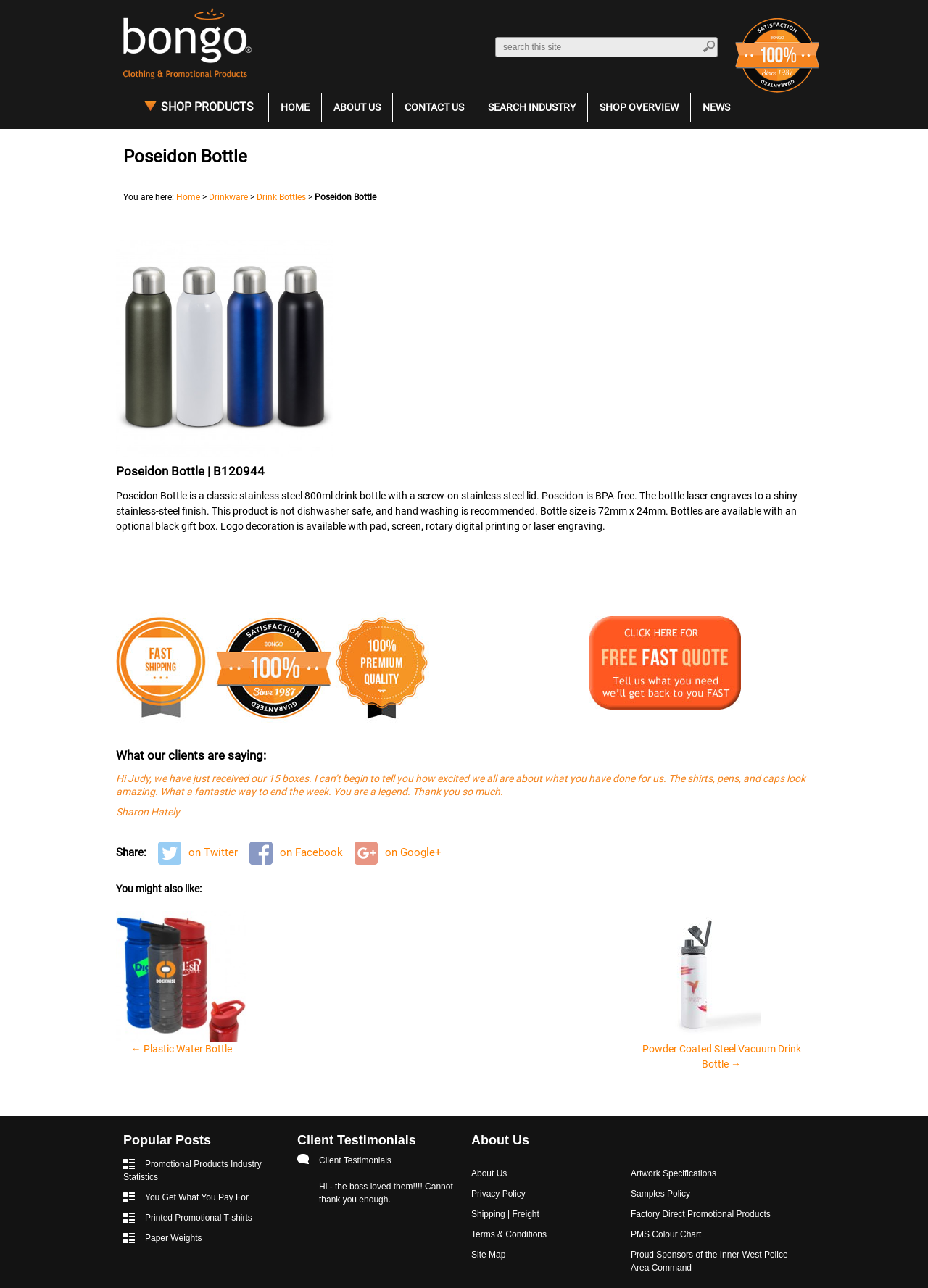Can the Poseidon Bottle be engraved?
Please give a detailed answer to the question using the information shown in the image.

The webpage states that 'The bottle laser engraves to a shiny stainless-steel finish', implying that the Poseidon Bottle can be engraved with a laser.